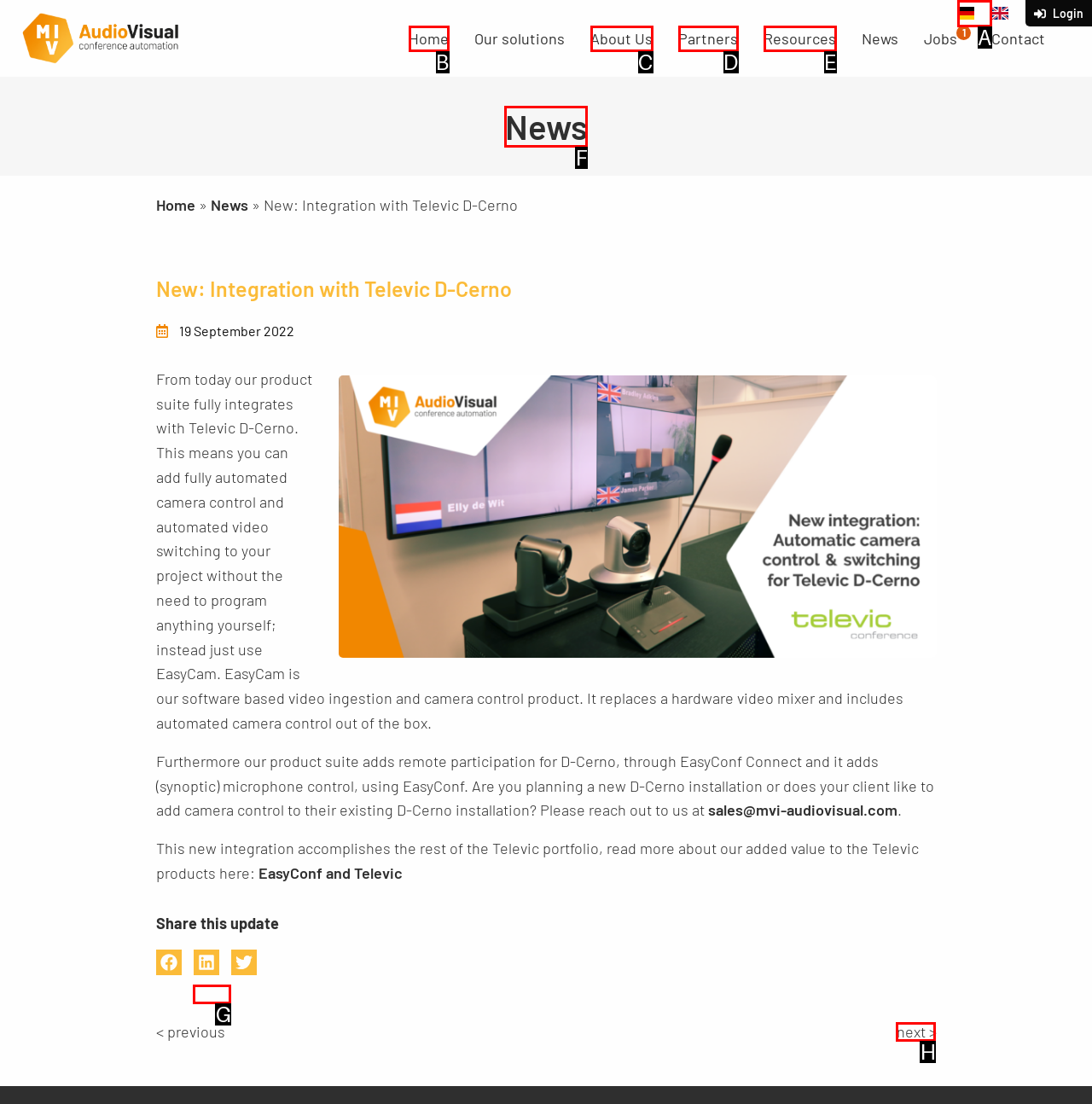To achieve the task: Go to next news, indicate the letter of the correct choice from the provided options.

H